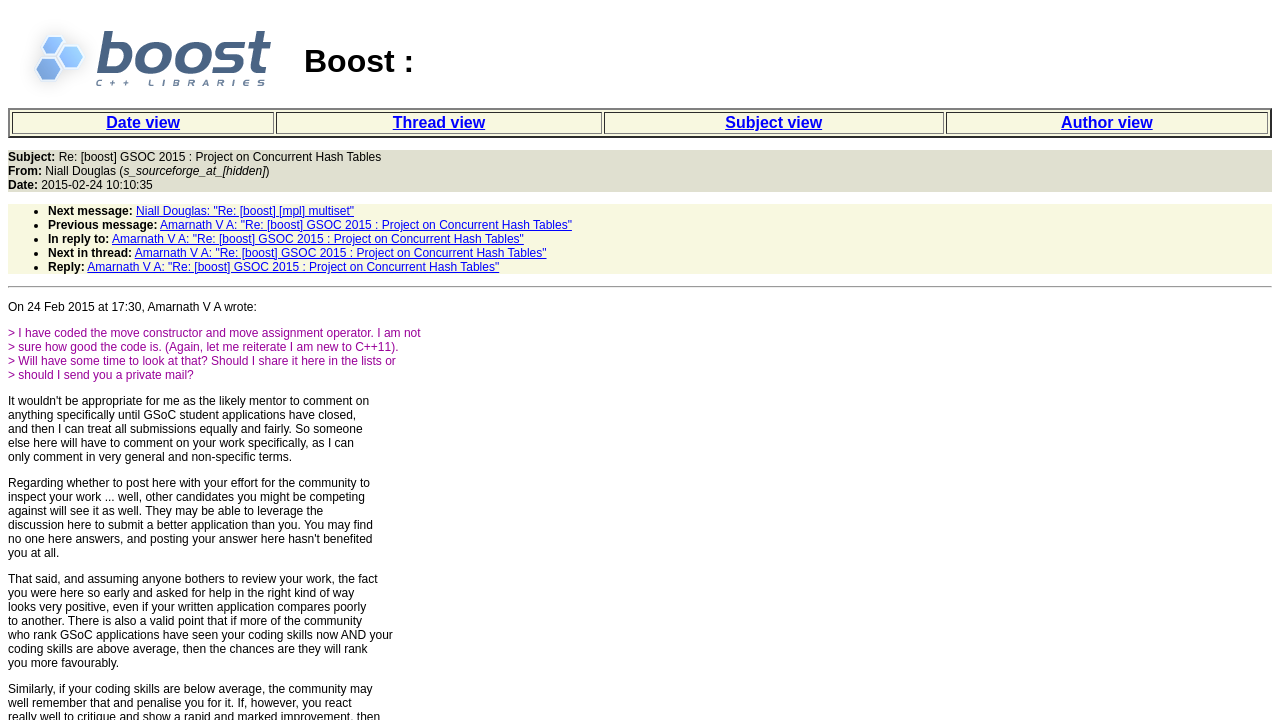Give a concise answer using only one word or phrase for this question:
What is the logo on the top left?

Boost logo